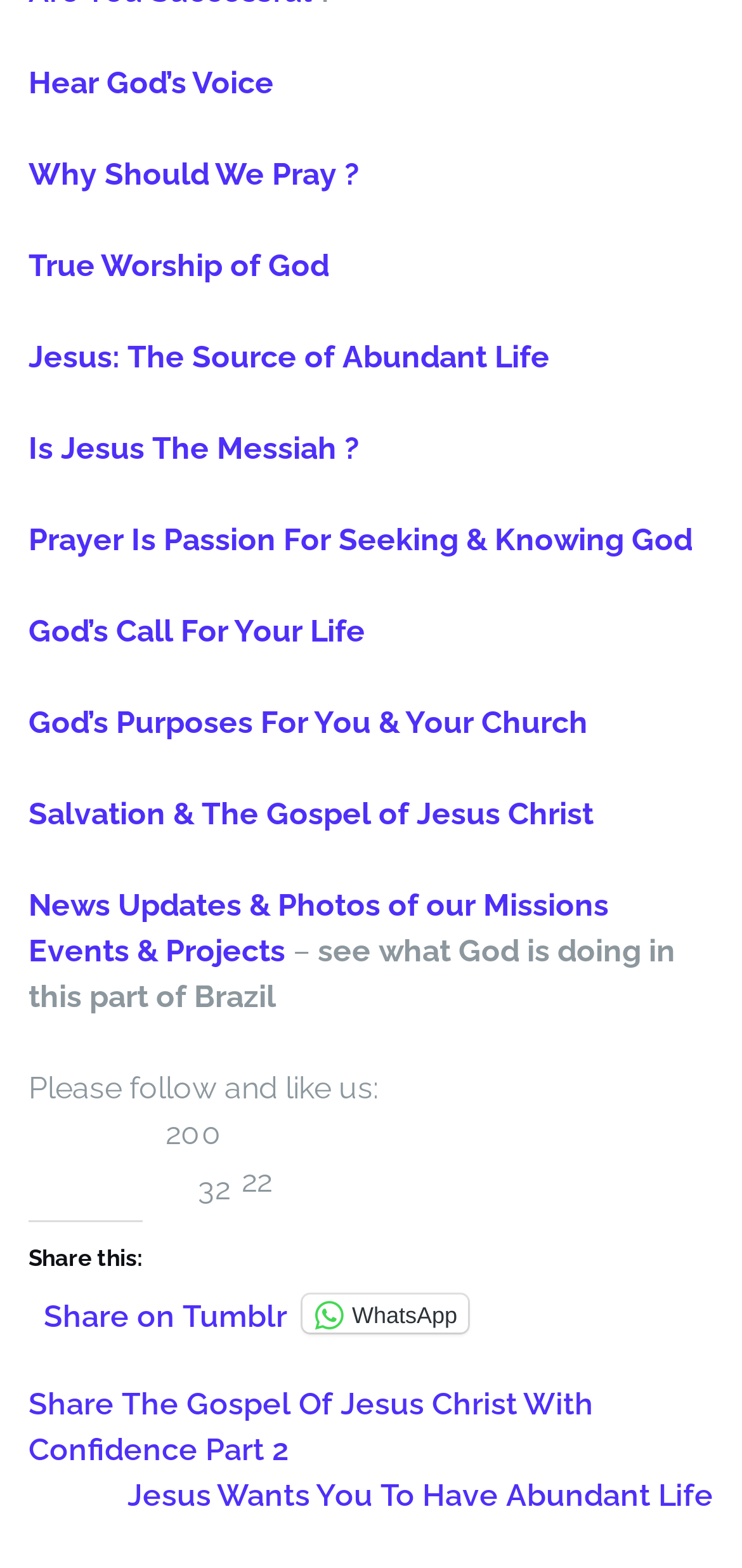Please determine the bounding box coordinates of the clickable area required to carry out the following instruction: "Share on WhatsApp". The coordinates must be four float numbers between 0 and 1, represented as [left, top, right, bottom].

[0.408, 0.826, 0.632, 0.85]